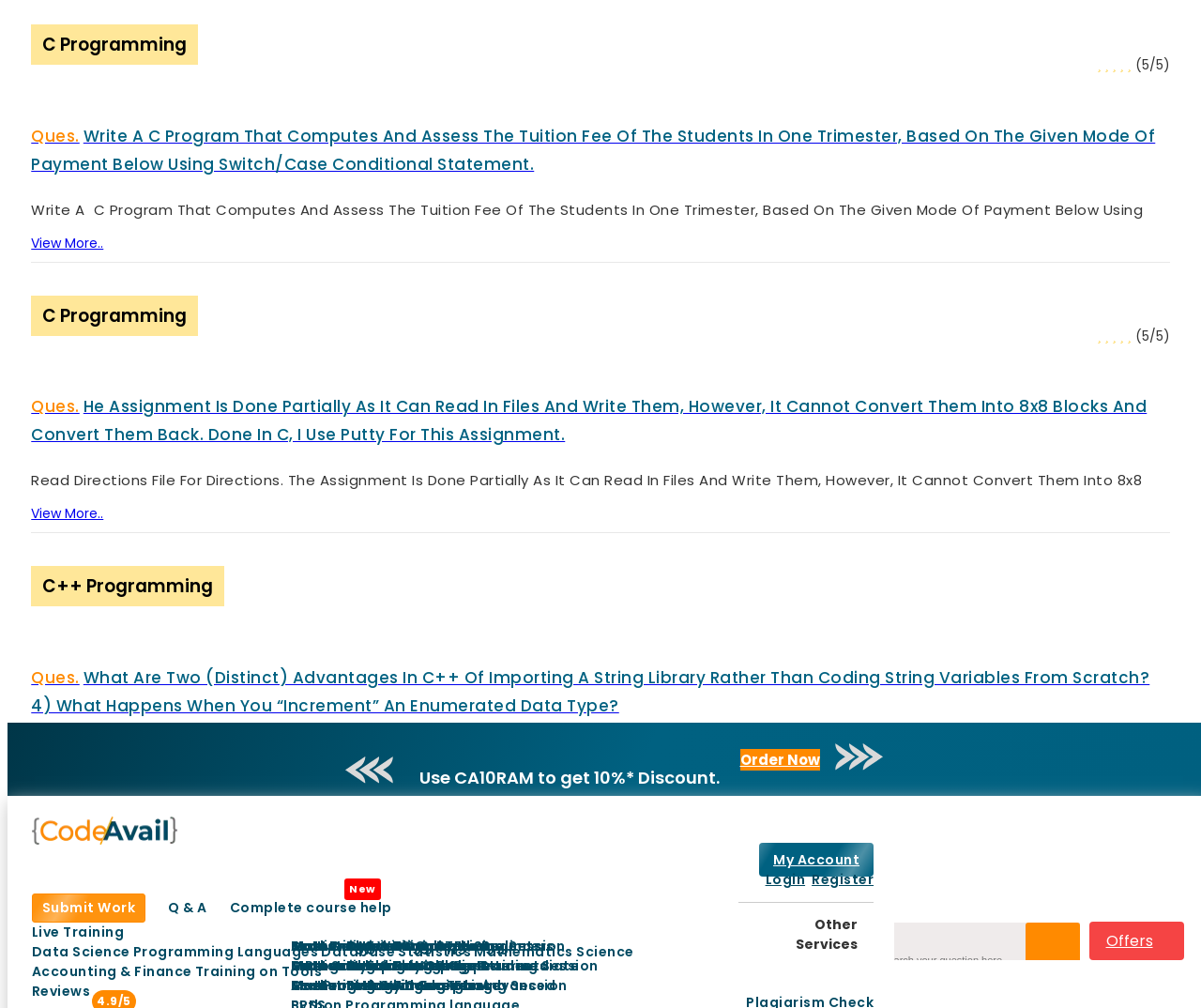Using the provided element description: "Privacy Policy", determine the bounding box coordinates of the corresponding UI element in the screenshot.

[0.006, 0.635, 0.097, 0.656]